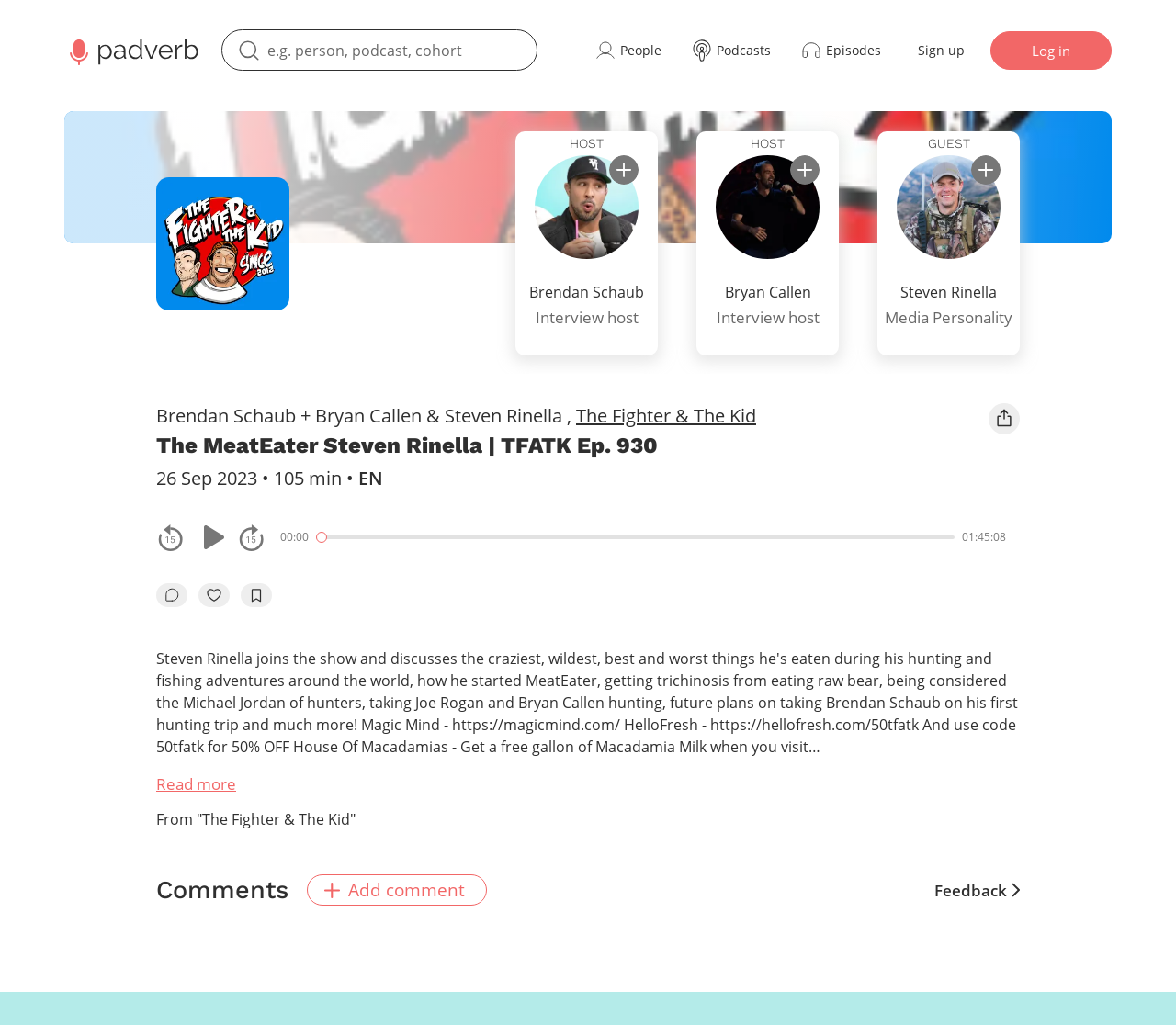Please identify the bounding box coordinates of where to click in order to follow the instruction: "Add a comment".

[0.261, 0.853, 0.414, 0.884]